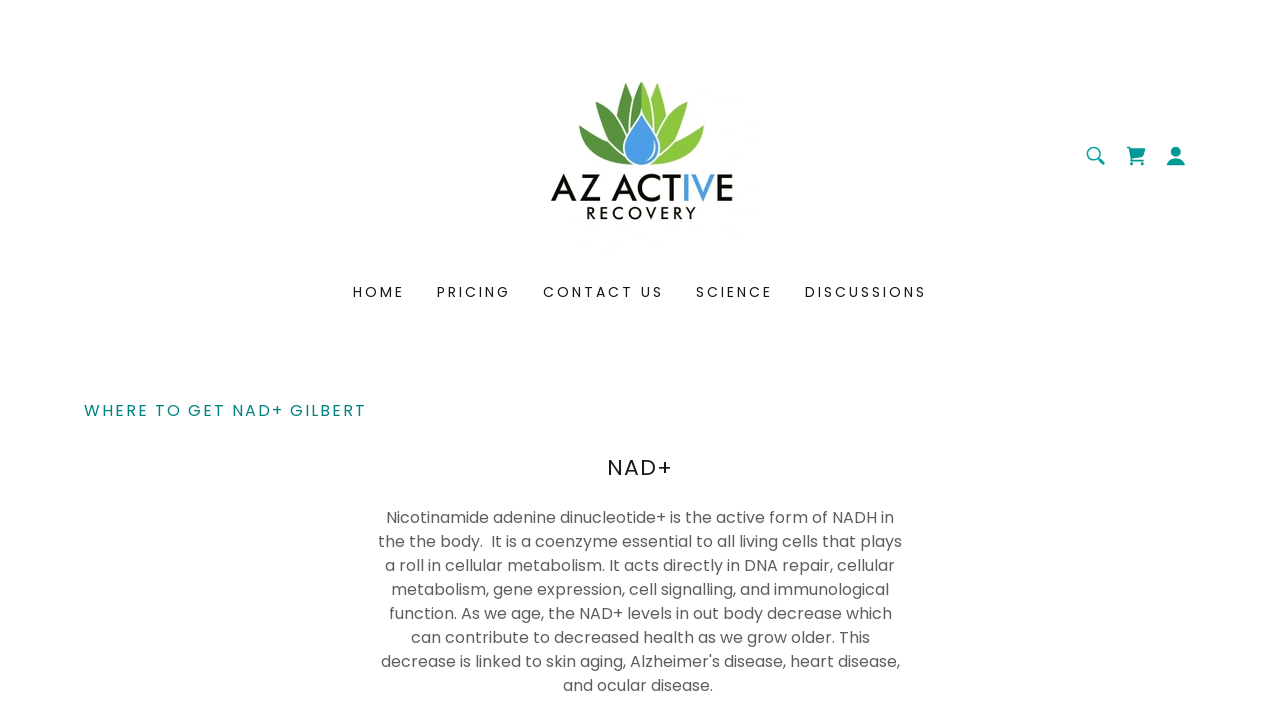Carefully observe the image and respond to the question with a detailed answer:
What is the topic of the second heading?

The second heading can be found in the middle section of the webpage. The text of the heading is 'NAD+', which suggests that it is a topic related to the company's services.